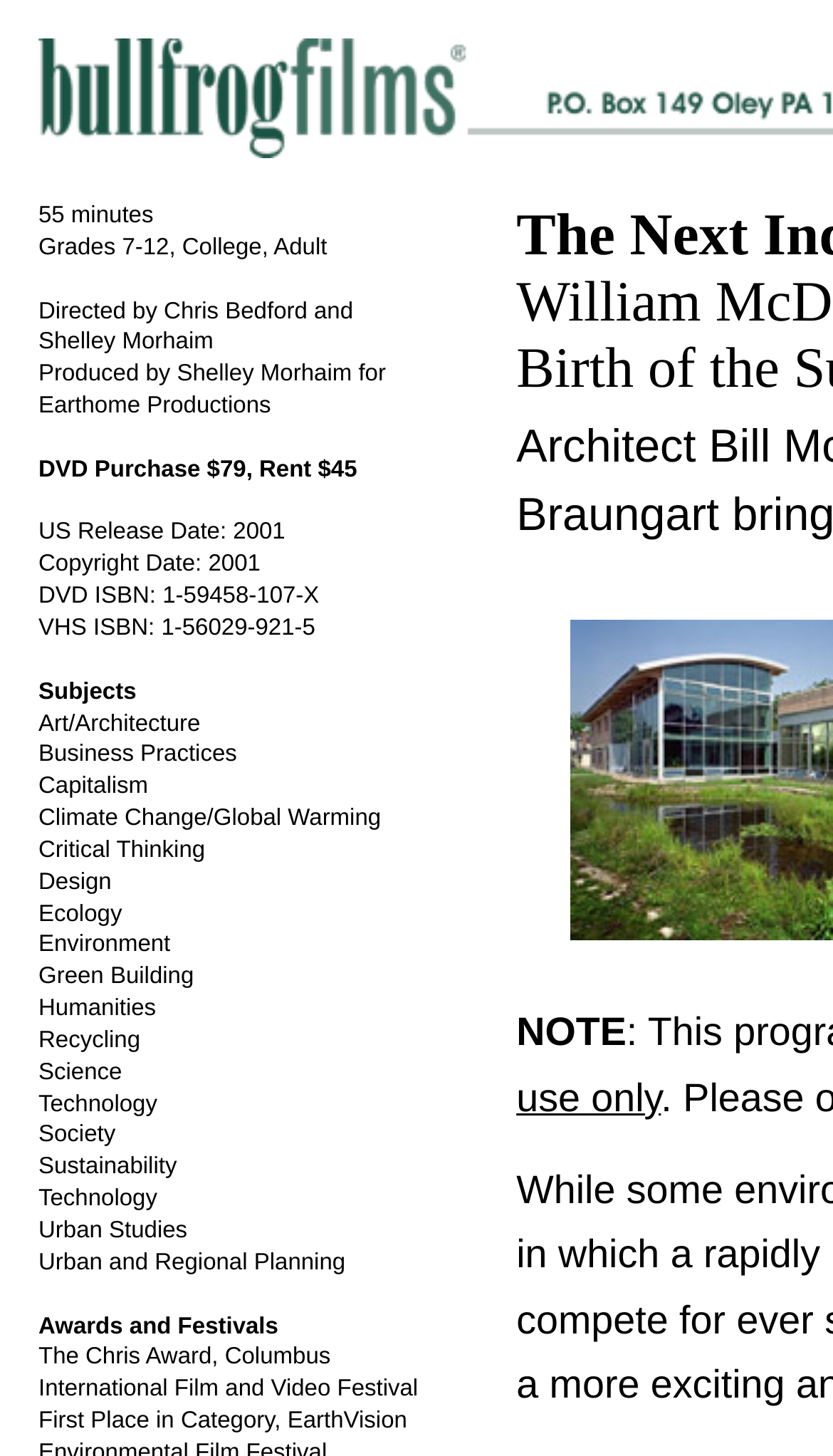Utilize the details in the image to give a detailed response to the question: What is the DVD purchase price?

The answer can be found in the StaticText element with the text 'DVD Purchase $79, Rent $45' which provides the pricing information for the DVD.